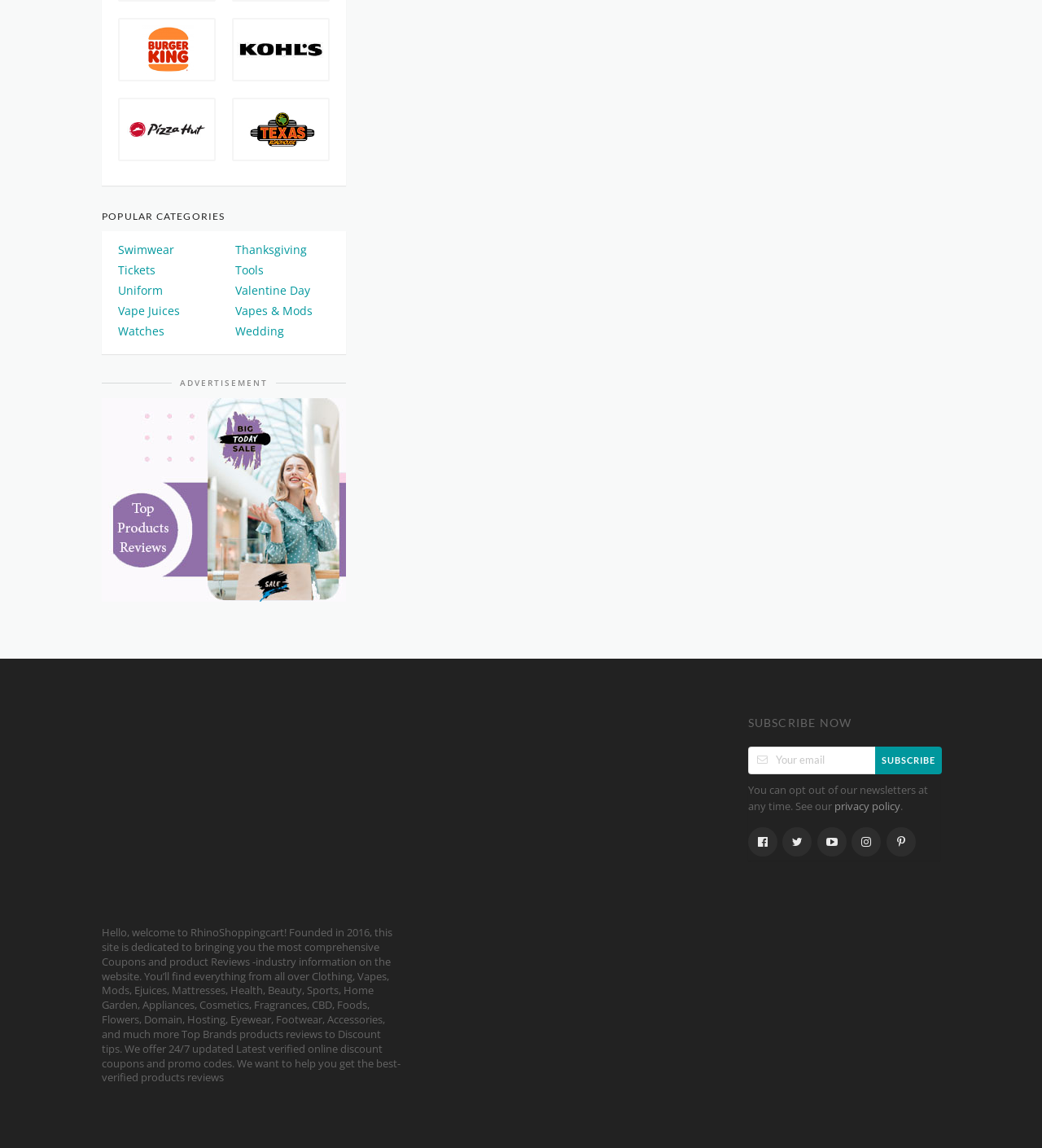Please specify the bounding box coordinates of the element that should be clicked to execute the given instruction: 'Get a quote'. Ensure the coordinates are four float numbers between 0 and 1, expressed as [left, top, right, bottom].

None